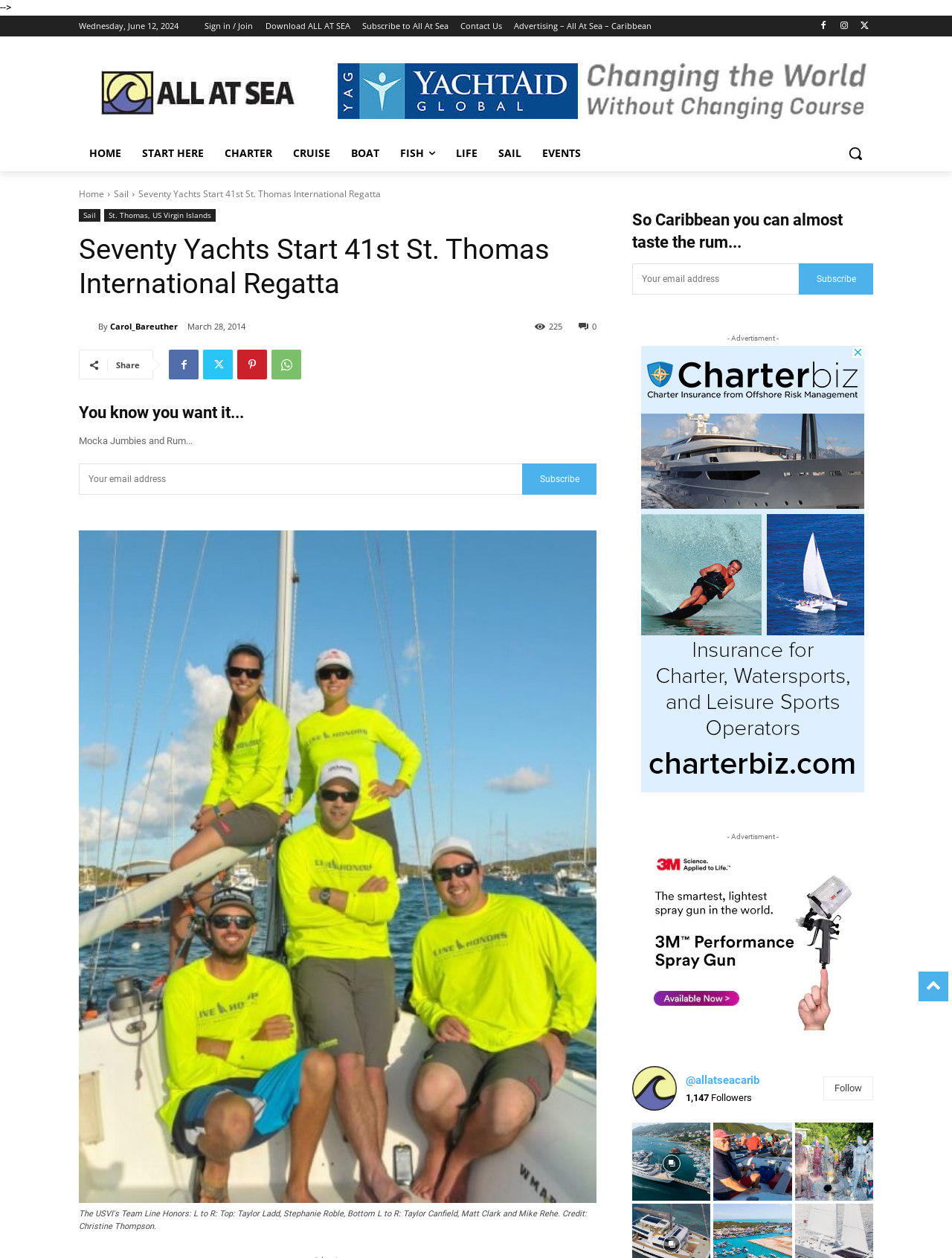What is the location of the event?
Examine the image and provide an in-depth answer to the question.

The location of the event is mentioned in the link 'St. Thomas, US Virgin Islands' which is a part of the article, providing this specific information.